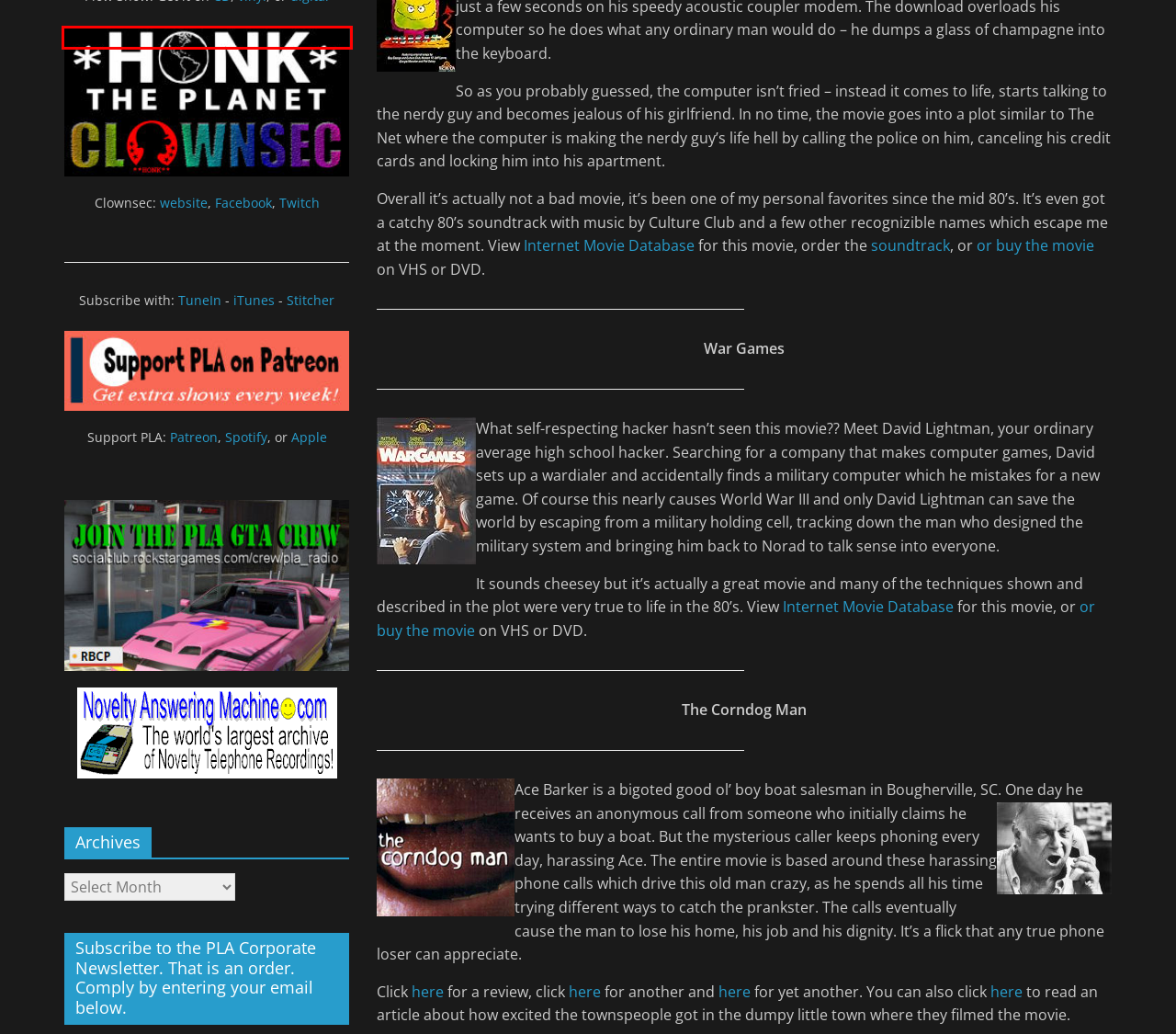Examine the screenshot of a webpage featuring a red bounding box and identify the best matching webpage description for the new page that results from clicking the element within the box. Here are the options:
A. PLA Issue #25: Taking Over Fred Meyer’s Paging System – Phone Losers of America
B. Other Menu Options – Phone Losers of America
C. The Phone Show – Phone Losers of America
D. CLOWNSEC.com: Home Of The Clown Army
E. Chat – Phone Losers of America
F. Hobosodes – Phone Losers of America
G. Our Page of Prank Phone Calls – Phone Losers of America
H. Hang Up The Phone – Phone Losers of America

D